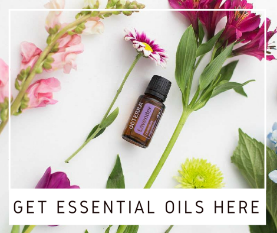Provide a brief response using a word or short phrase to this question:
What is written on the banner below the bottle?

GET ESSENTIAL OILS HERE